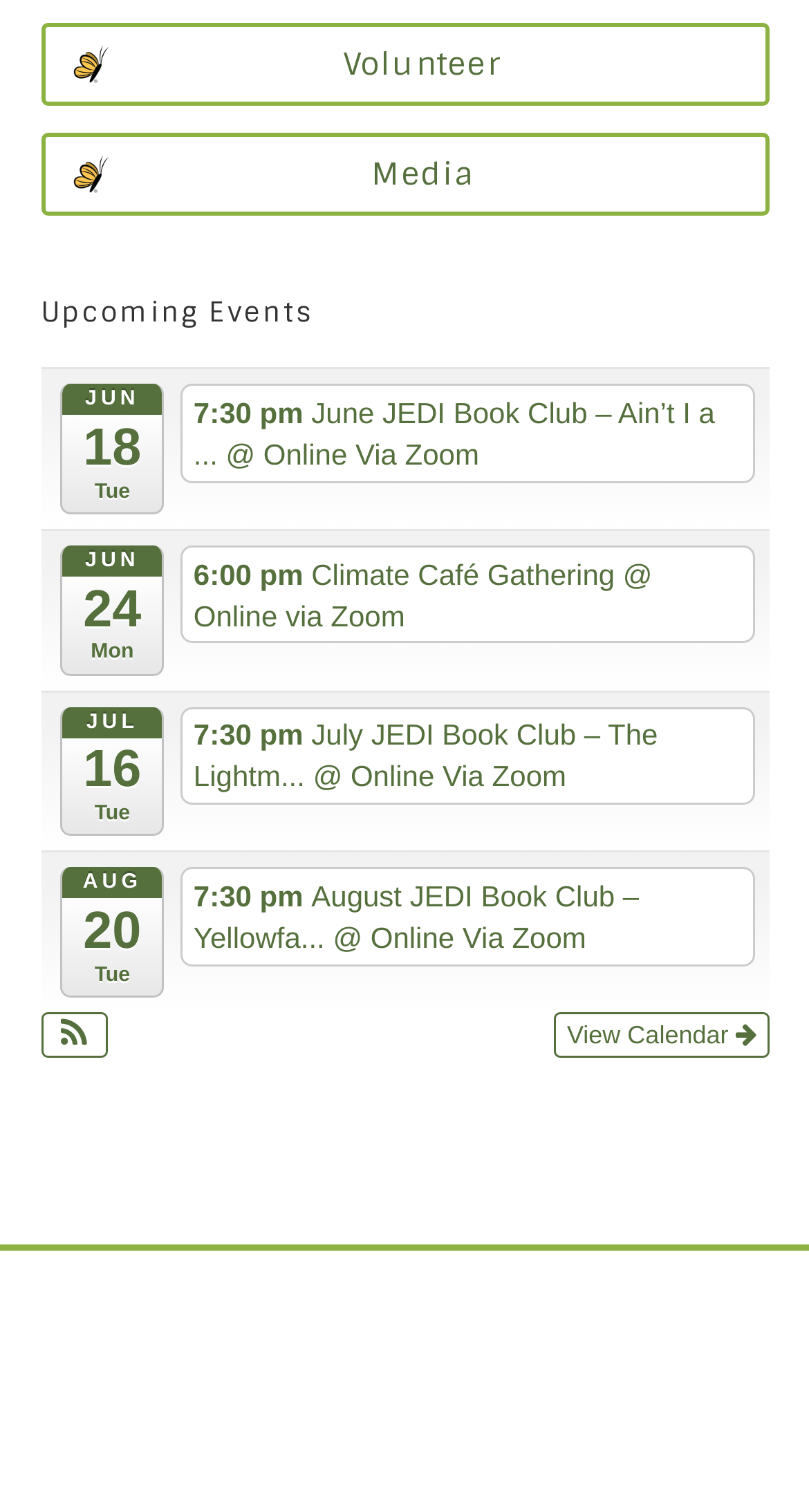Identify the bounding box coordinates of the specific part of the webpage to click to complete this instruction: "Join the JEDI Book Club on June 18".

[0.222, 0.254, 0.932, 0.319]